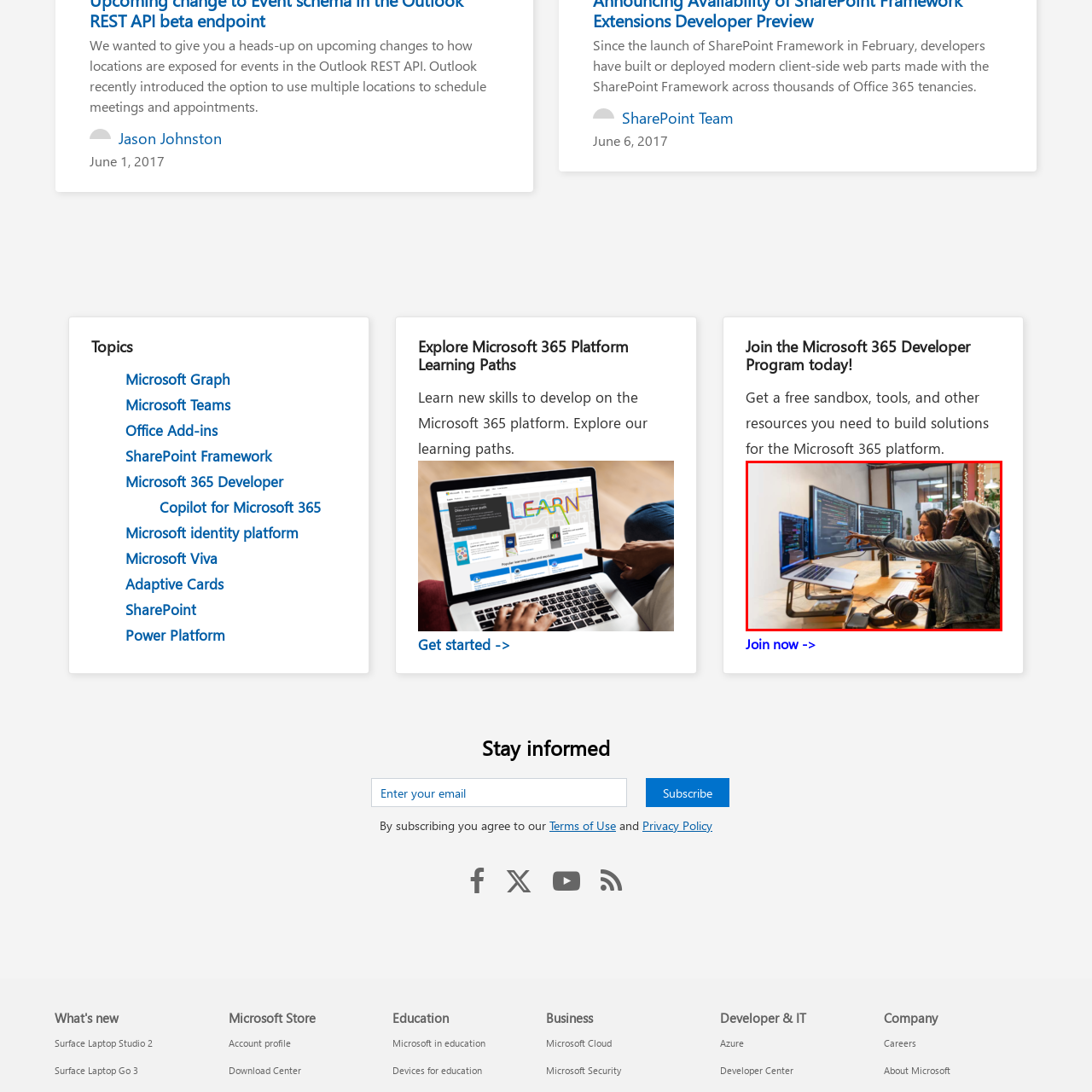What is the atmosphere of the workspace depicted in the image?
Focus on the image highlighted within the red borders and answer with a single word or short phrase derived from the image.

Bright and organized